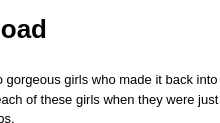Explain the image with as much detail as possible.

The image captures the joyful reunion of two adorable sisters during a photography session. The photographer, Caroline Flake, expresses delight in having photographed these girls at a young age and is thrilled to see them return for their third session in the studio. The caption highlights the playful dynamic between the siblings, emphasizing their distinct personalities—one eager to engage and smile, while the other is curious and adventurous, making the session lively and entertaining. The theme of cherished family moments is rich throughout the narrative, inviting viewers to appreciate the warmth and sweetness of sibling bonds captured in this delightful photograph.